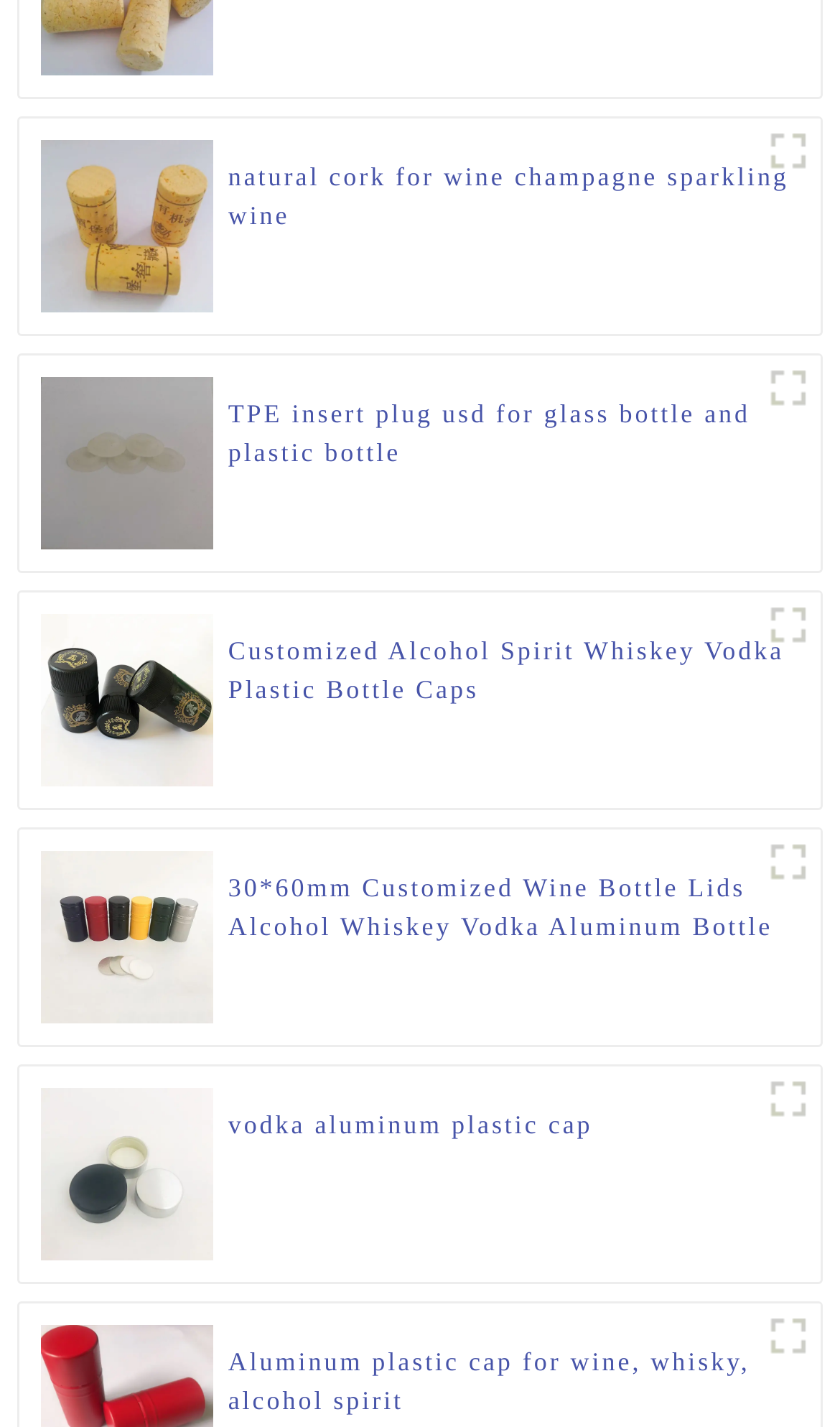What is the purpose of the bottle caps on this webpage?
Based on the screenshot, answer the question with a single word or phrase.

For wine, whisky, and alcohol spirit